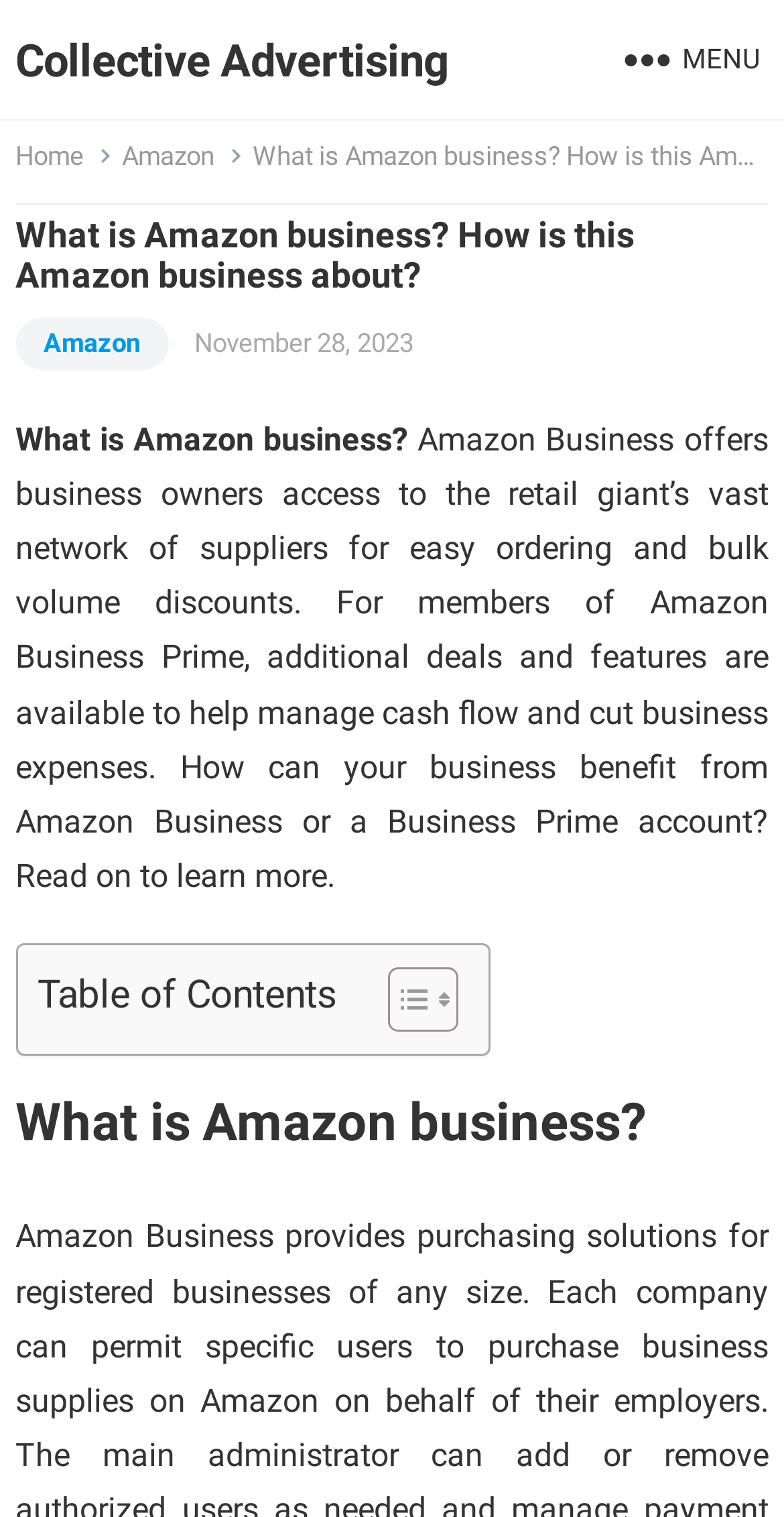Provide a short answer using a single word or phrase for the following question: 
What is the type of the element that contains the table of contents?

LayoutTable